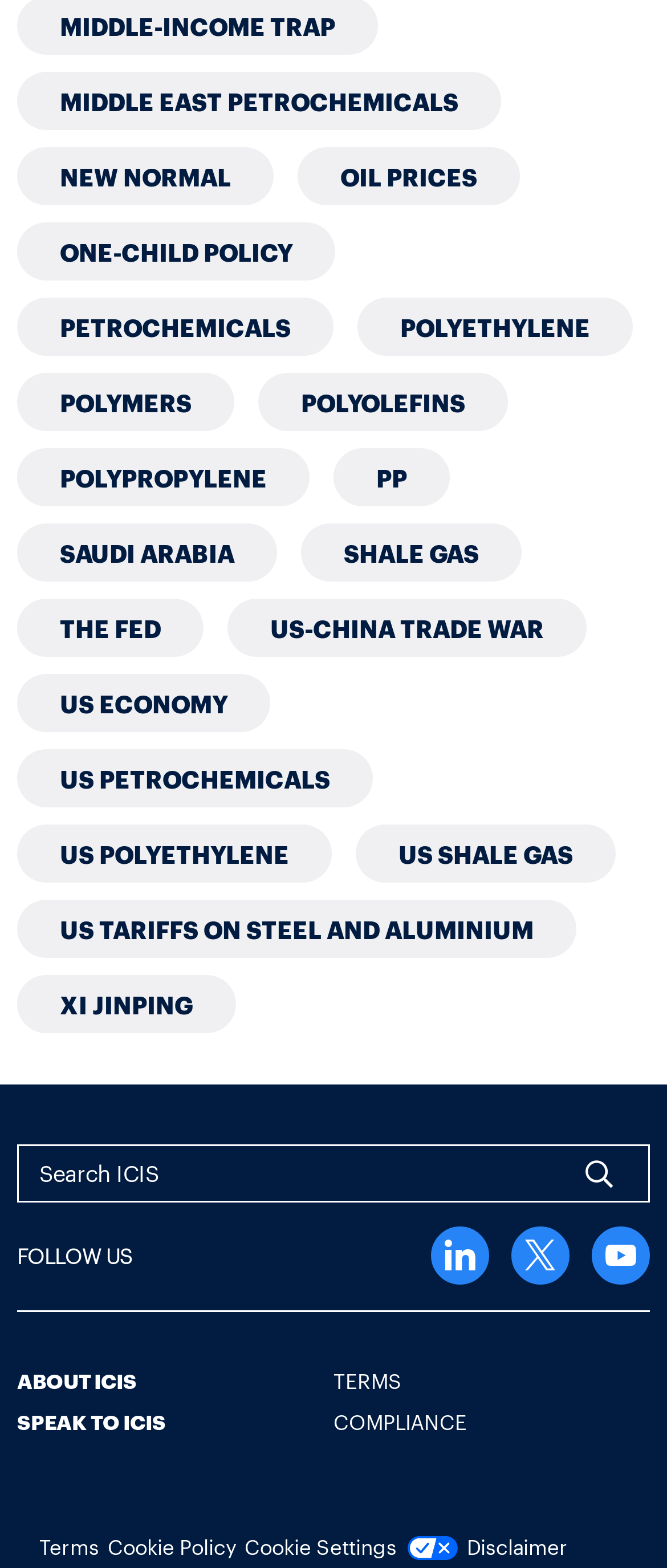Determine the bounding box coordinates of the clickable element to achieve the following action: 'Read about ICIS'. Provide the coordinates as four float values between 0 and 1, formatted as [left, top, right, bottom].

[0.026, 0.871, 0.205, 0.889]